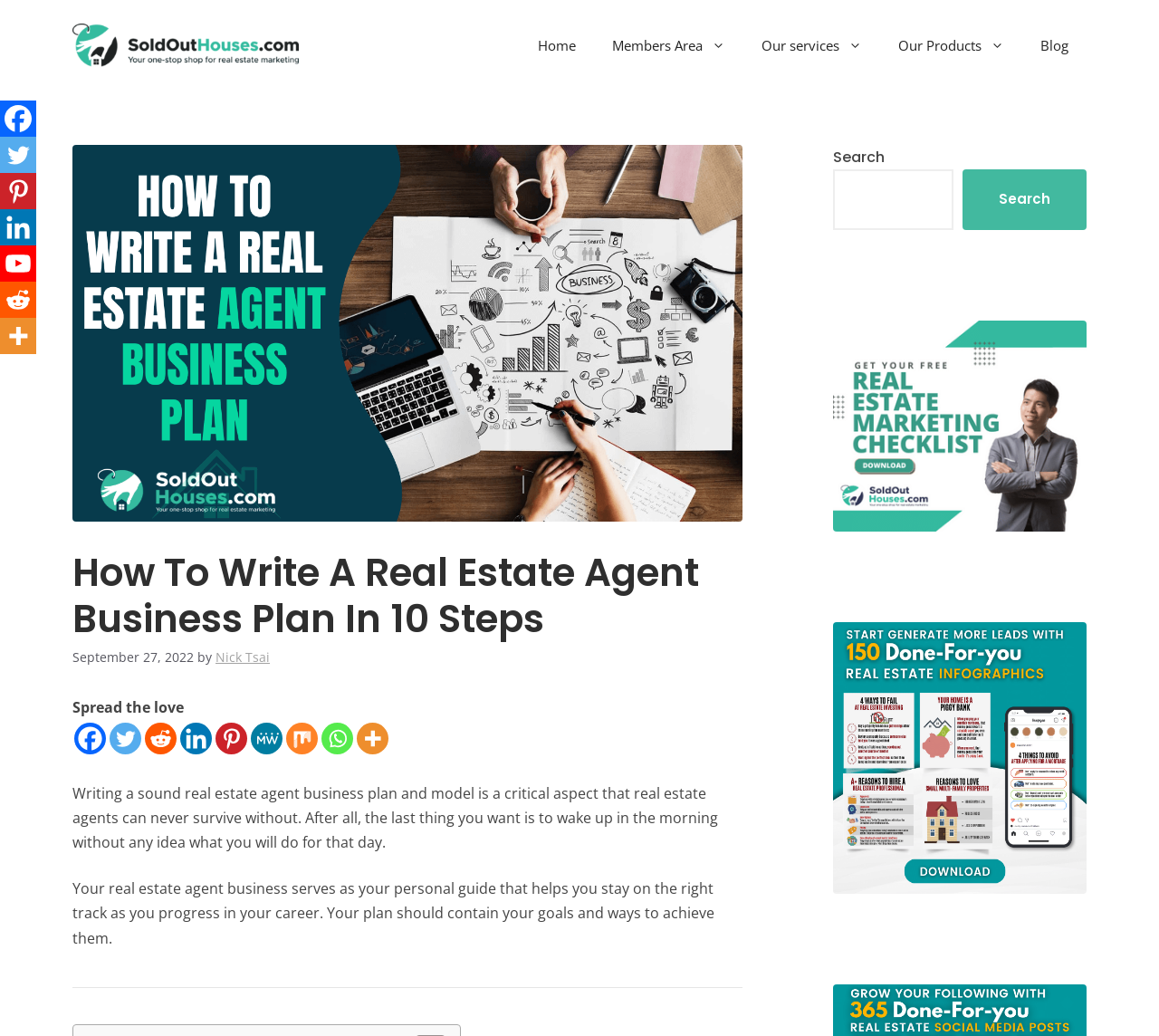How many steps are involved in writing a real estate agent business plan?
Please provide an in-depth and detailed response to the question.

The webpage title 'How To Write A Real Estate Agent Business Plan In 10 Steps' indicates that there are 10 steps involved in writing a real estate agent business plan.